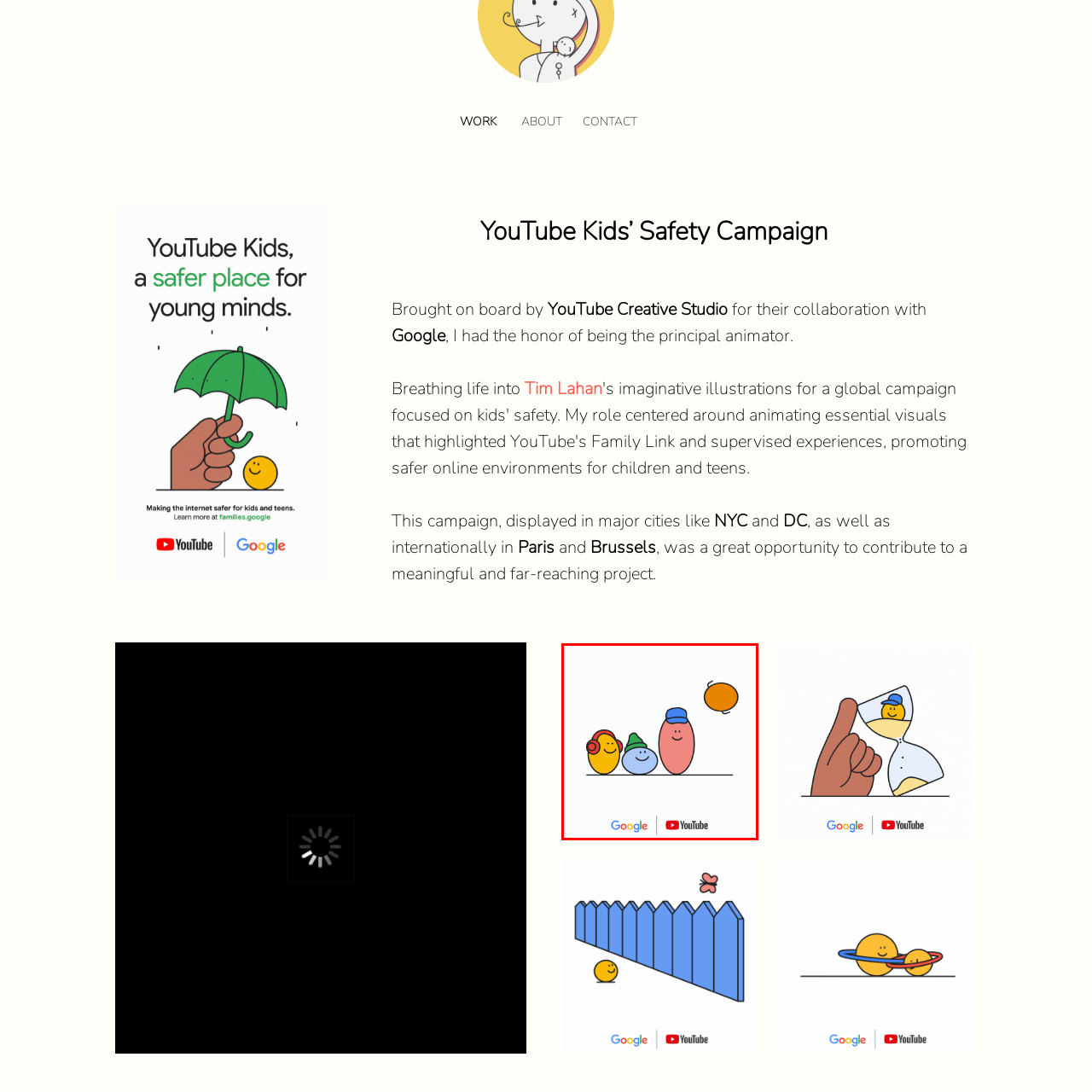Focus on the section within the red boundary and provide a detailed description.

The image features a cheerful and playful illustration of three colorful characters resembling beans. The characters are depicted with distinct attributes: a yellow character with headphones, a blue character with a happy expression, and a pink character wearing a blue cap. They are joyfully positioned in a row, with an orange ball floating above them, suggesting a fun and lively atmosphere. Below the illustration, the logos for Google and YouTube are prominently displayed, hinting at a collaboration or campaign involving both platforms. This animated scene conveys a sense of community and joy, fitting for a project aimed at engaging younger audiences through playful visuals.